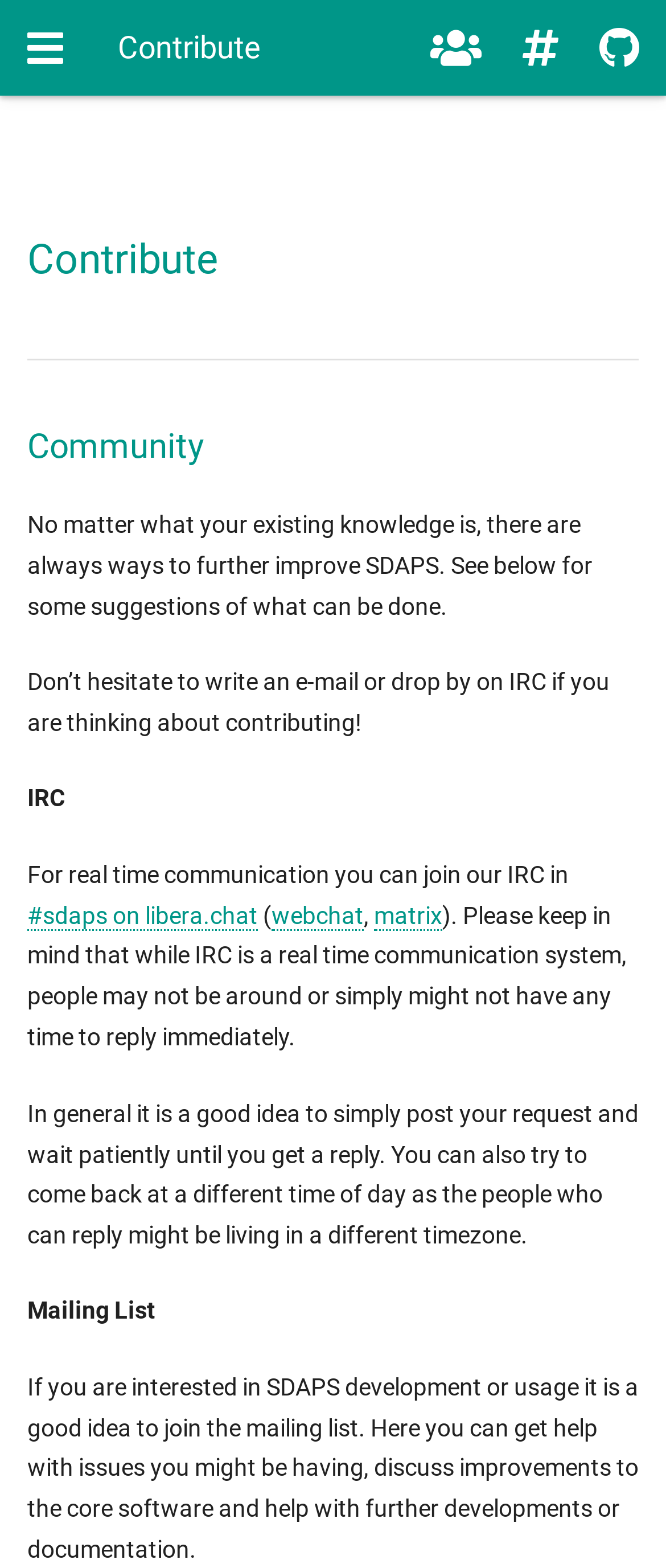Please identify the bounding box coordinates of the element's region that needs to be clicked to fulfill the following instruction: "Search for something". The bounding box coordinates should consist of four float numbers between 0 and 1, i.e., [left, top, right, bottom].

[0.162, 0.065, 0.833, 0.118]